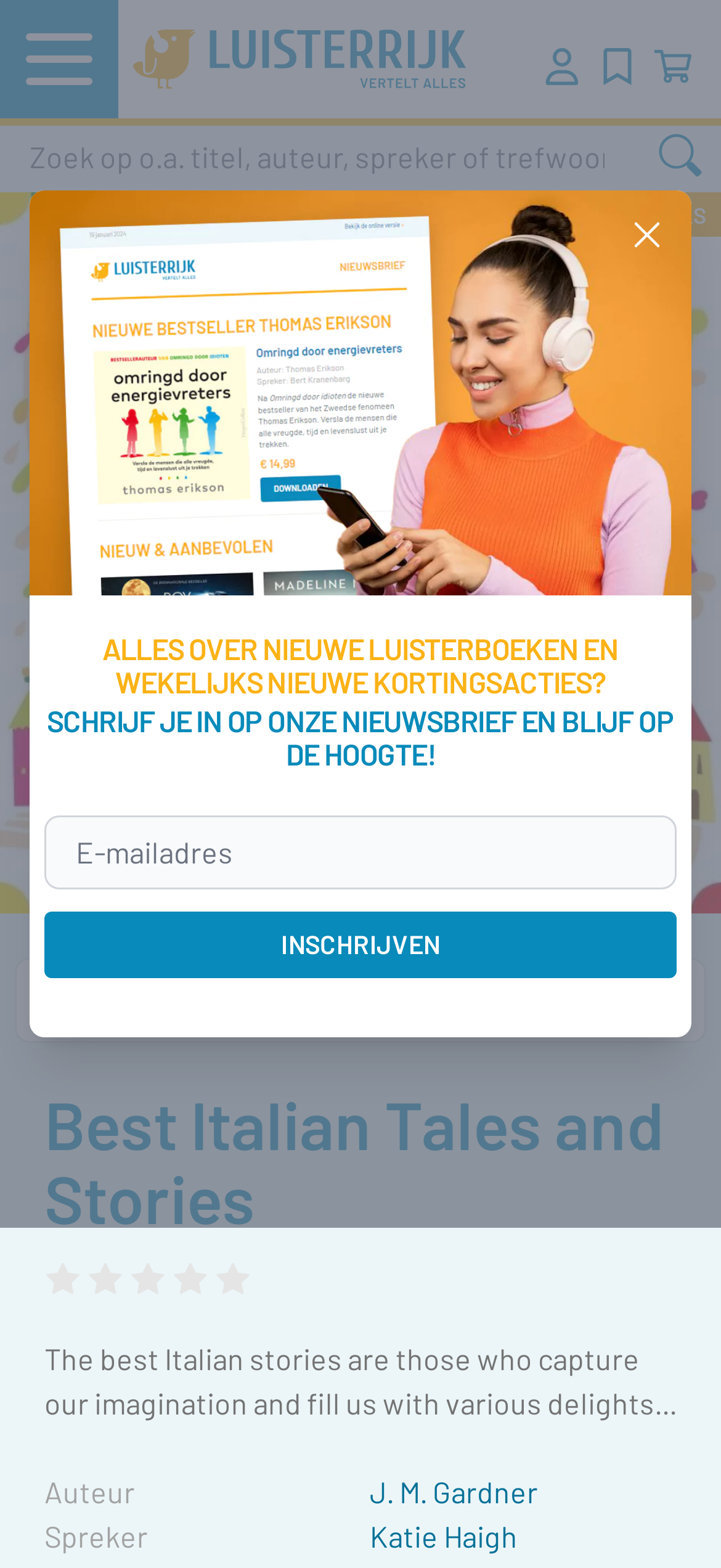Specify the bounding box coordinates of the area to click in order to follow the given instruction: "Listen to a fragment."

[0.021, 0.611, 0.979, 0.665]